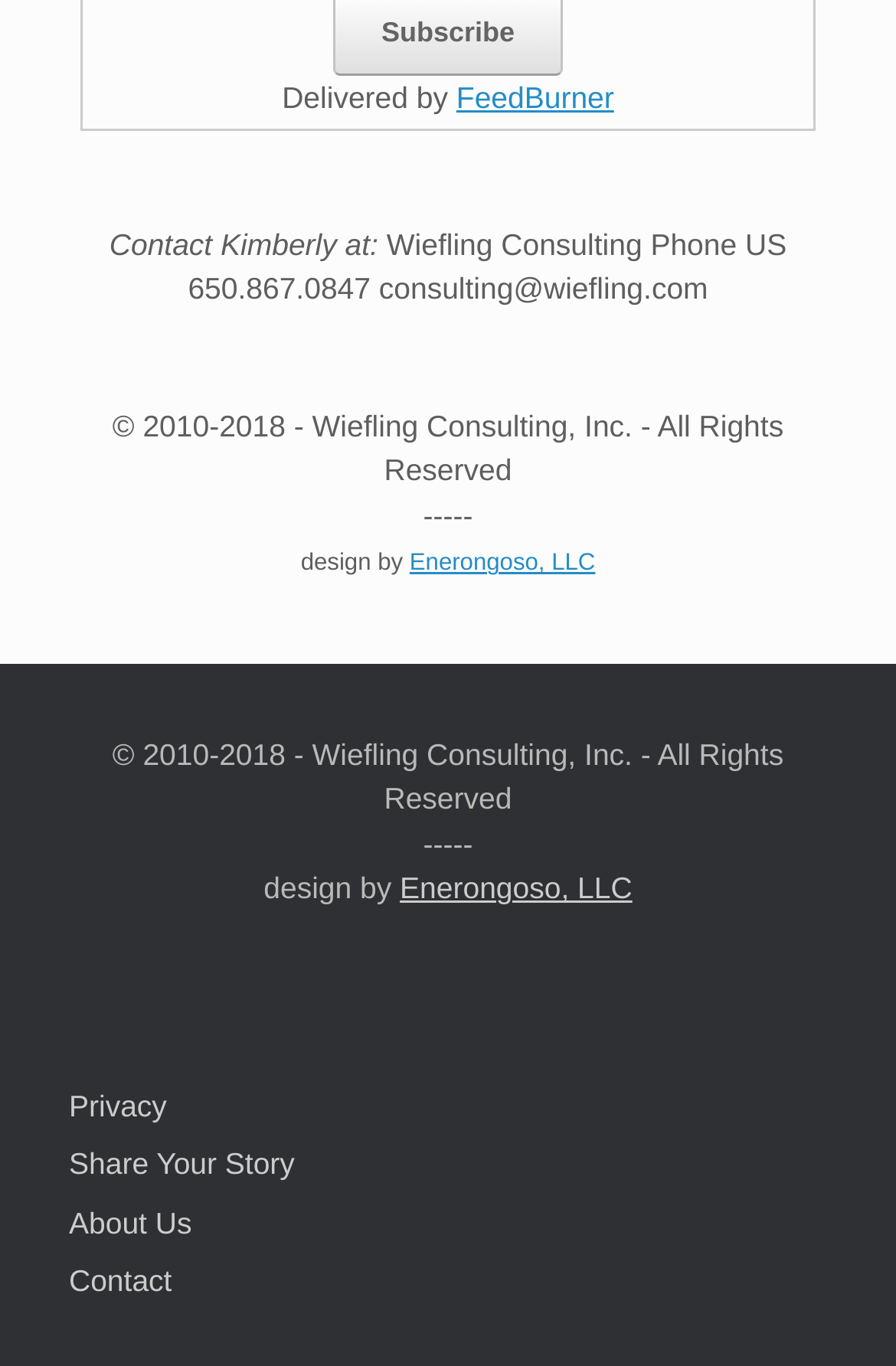Locate the bounding box of the UI element based on this description: "Share Your Story". Provide four float numbers between 0 and 1 as [left, top, right, bottom].

[0.077, 0.836, 0.923, 0.874]